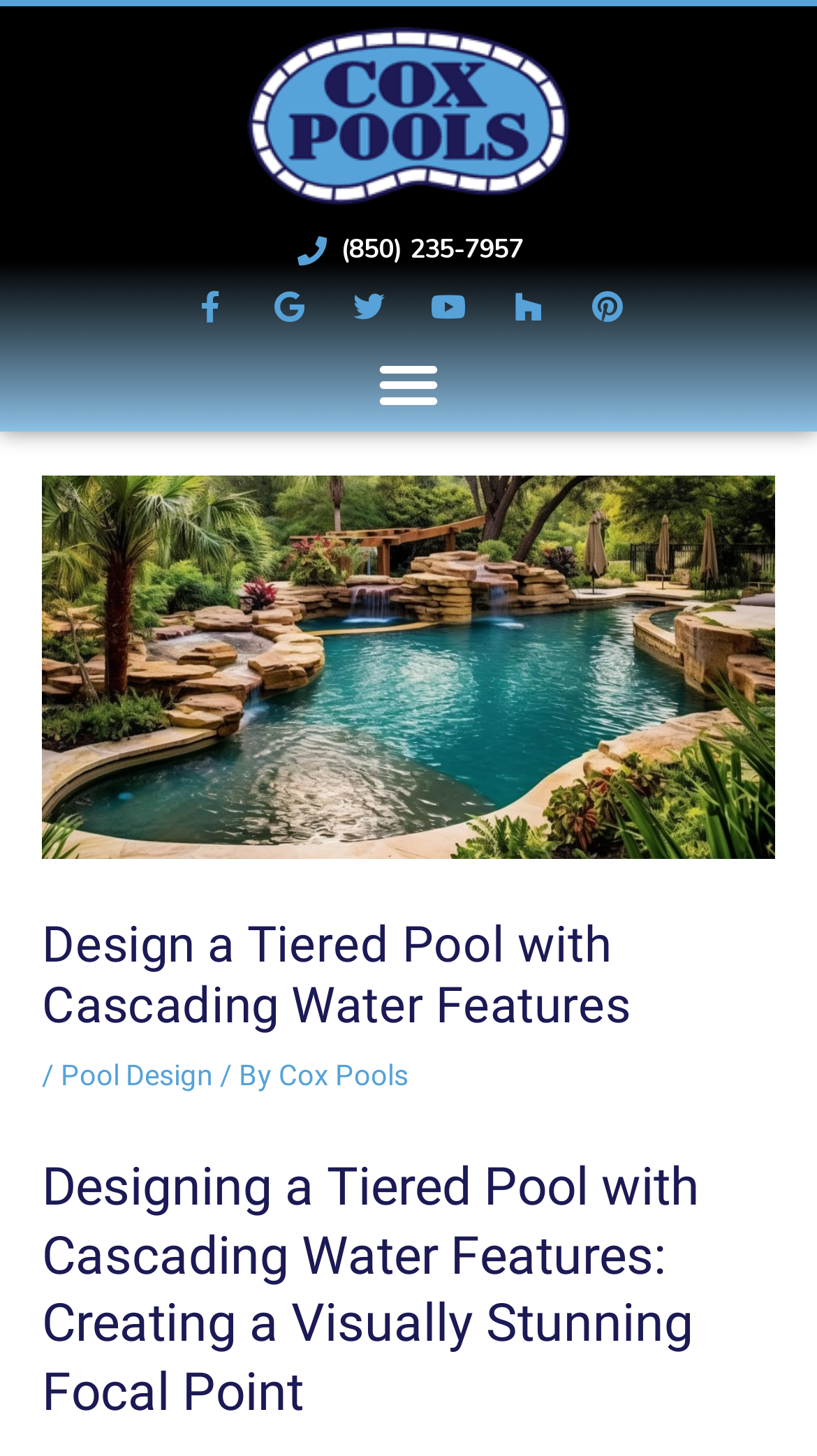Answer the question briefly using a single word or phrase: 
What is the phone number to contact?

(850) 235-7957